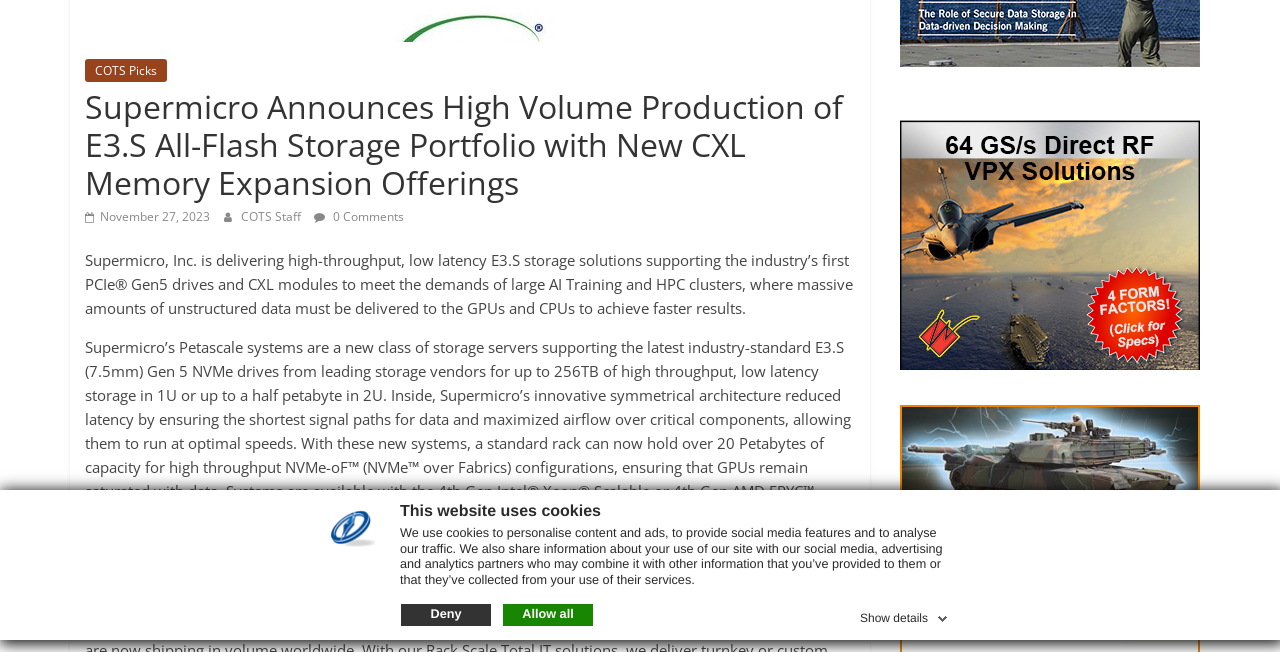Show the bounding box coordinates for the HTML element described as: "Show details".

[0.672, 0.927, 0.744, 0.96]